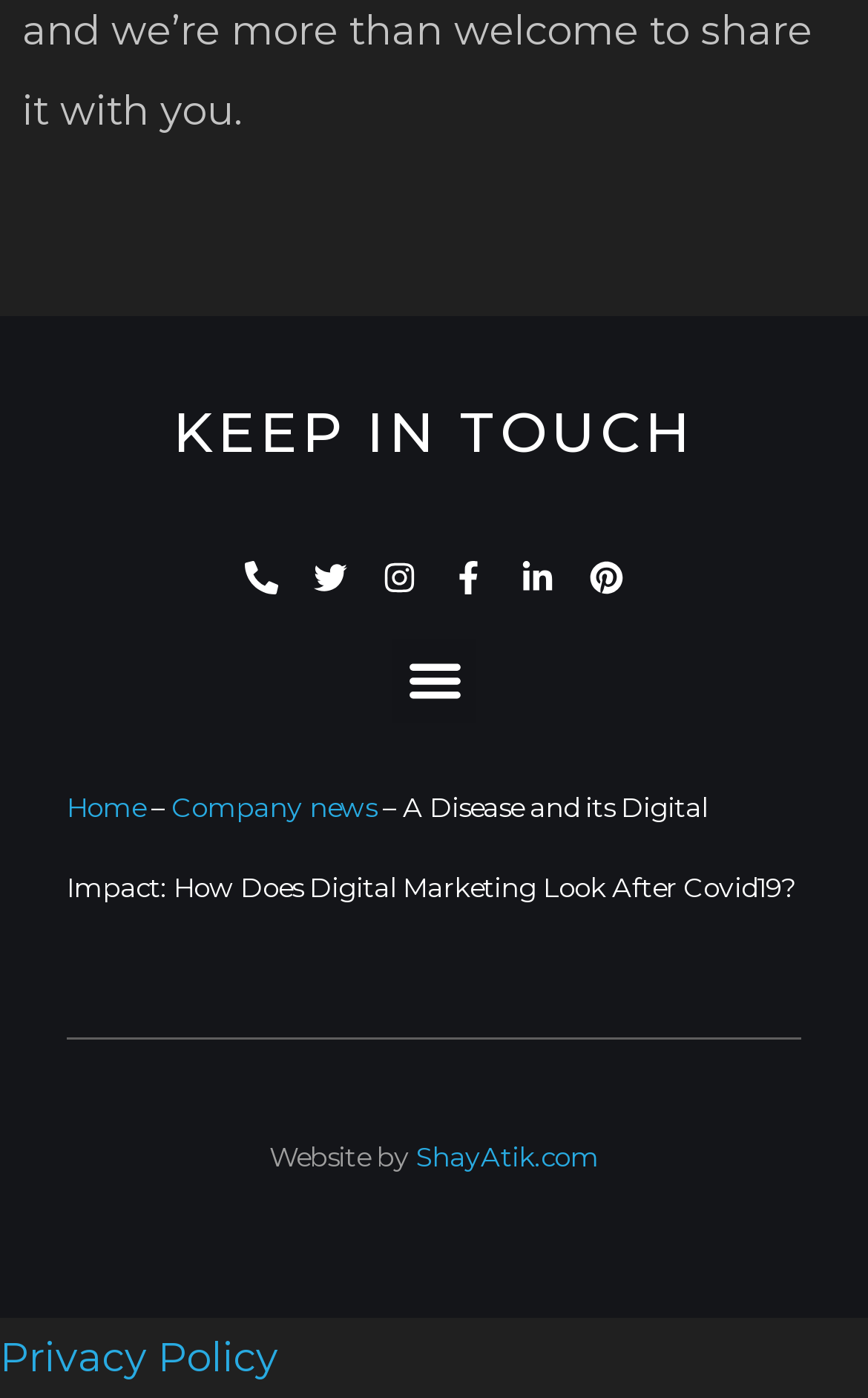How many links are there in the footer?
From the image, respond using a single word or phrase.

2